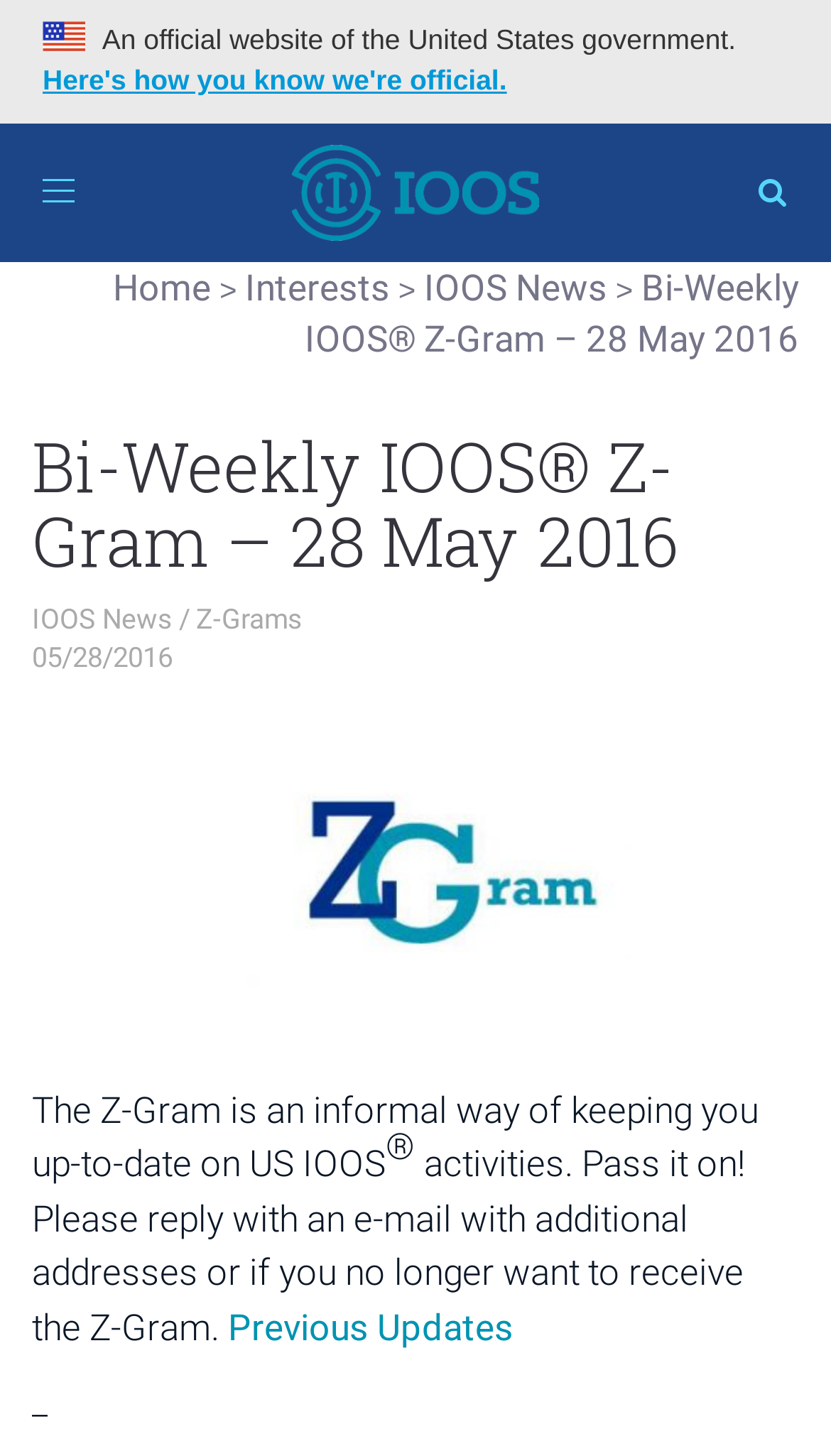Generate a comprehensive description of the contents of the webpage.

The webpage is about the Bi-Weekly IOOS Z-Gram, a newsletter from the U.S. Integrated Ocean Observing System (IOOS). At the top left corner, there is an American flag image, accompanied by a static text stating that it is an official website of the United States government. 

To the right of the flag, there is a toggle navigation button. Below the flag, there is a link to the IOOS website, which is accompanied by an image of the IOOS logo. 

The main navigation menu is located below, with links to "Home", "Interests", "IOOS News", and the current page, "Bi-Weekly IOOS Z-Gram – 28 May 2016". 

The main content of the page is headed by a heading element with the same title as the page. Below the heading, there is a link to the same page, followed by a link to "IOOS News" and then a link to "Z-Grams". 

The date "05/28/2016" is displayed below, followed by a large image of the Z-Gram, which takes up most of the page's width. 

Below the image, there is a paragraph of text describing the Z-Gram as an informal way of keeping users up-to-date on US IOOS activities, with instructions on how to receive or unsubscribe from the newsletter. 

Finally, at the bottom of the page, there is a link to "Previous Updates" and a horizontal line separator.